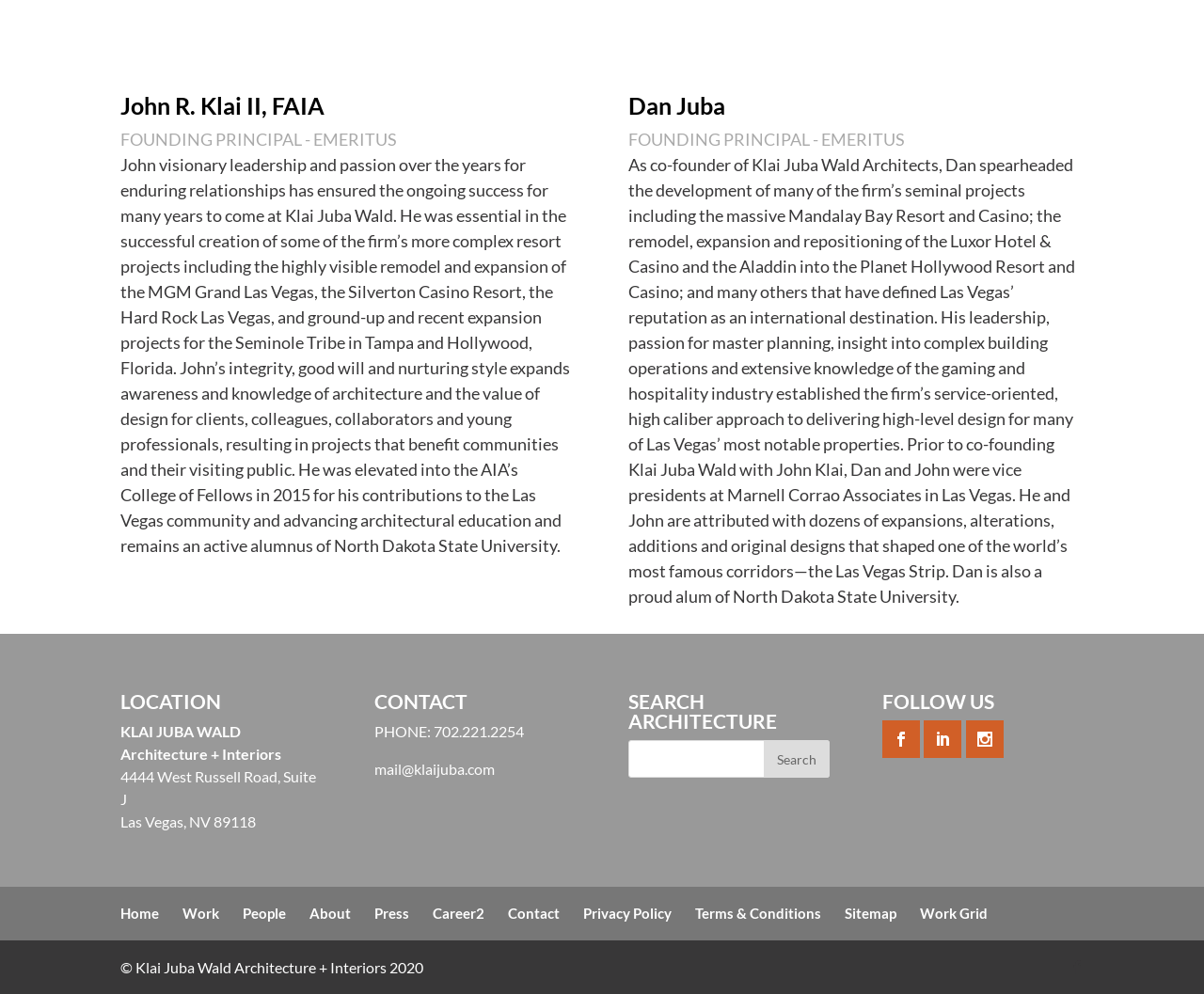Could you please study the image and provide a detailed answer to the question:
How many social media links are there?

The webpage has three link elements with icons, which are likely social media links, located under the 'FOLLOW US' heading.